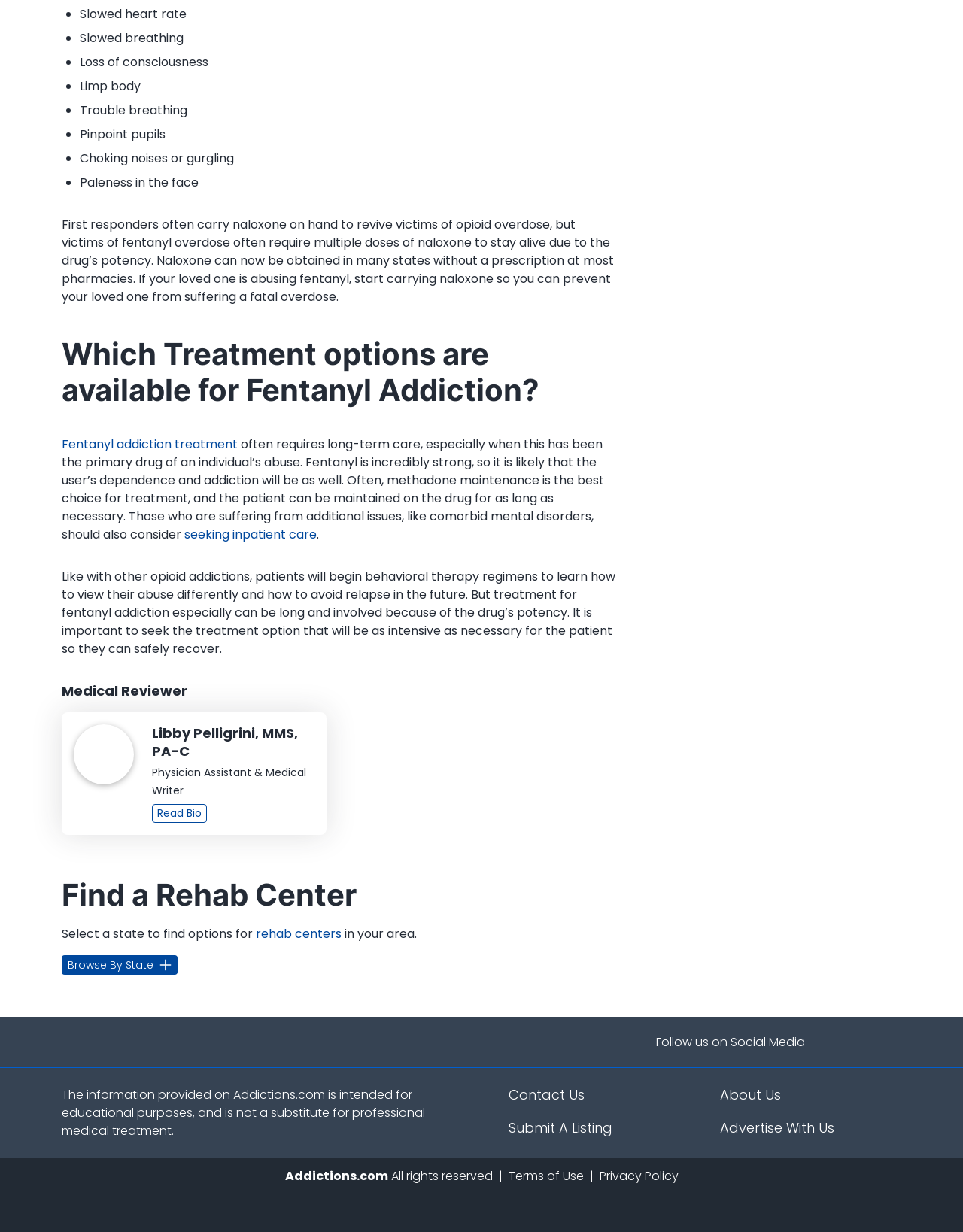Find the bounding box coordinates for the area that must be clicked to perform this action: "Click on 'Which Treatment options are available for Fentanyl Addiction?'".

[0.064, 0.272, 0.56, 0.332]